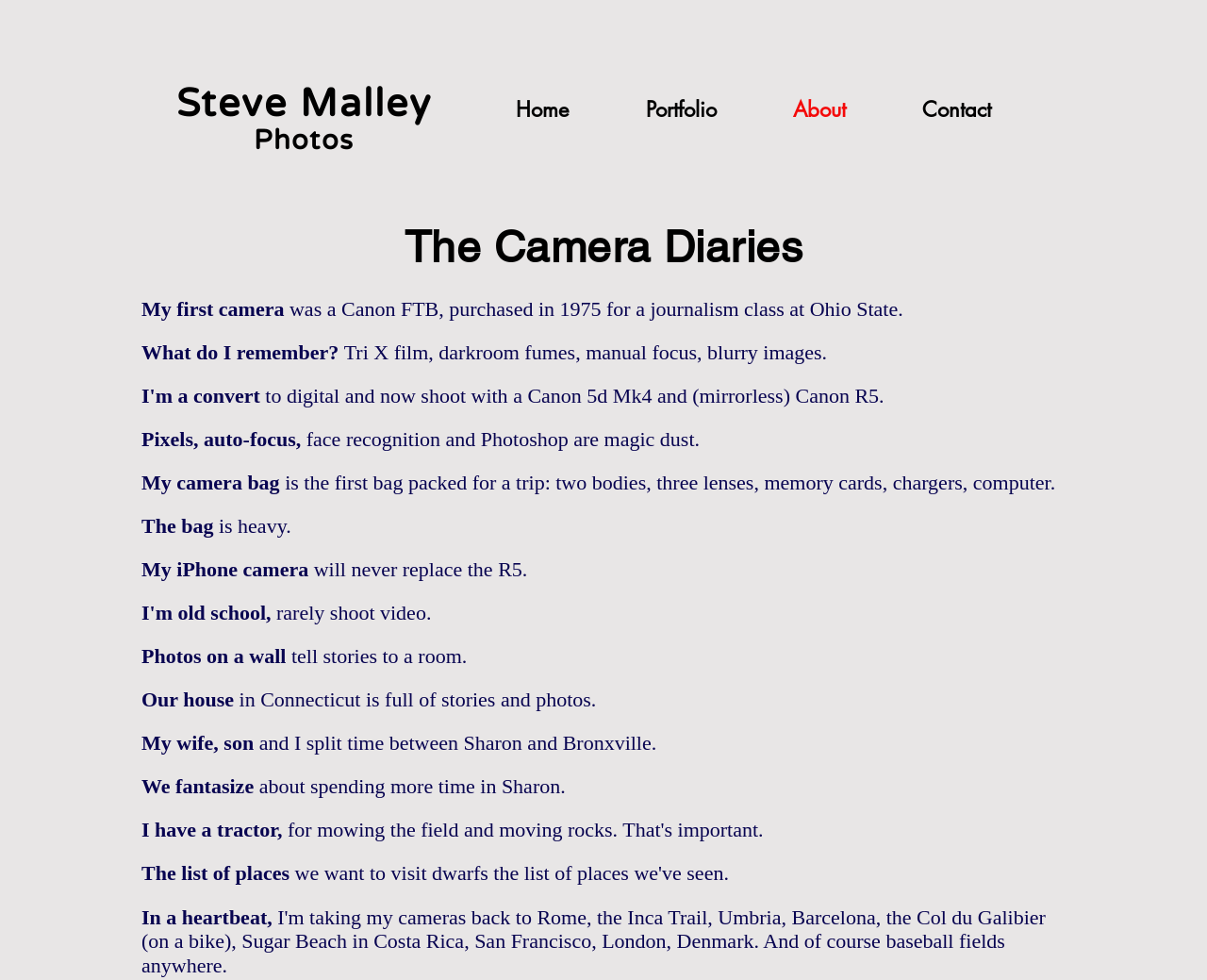Extract the bounding box coordinates of the UI element described by: "Portfolio". The coordinates should include four float numbers ranging from 0 to 1, e.g., [left, top, right, bottom].

[0.503, 0.09, 0.625, 0.135]